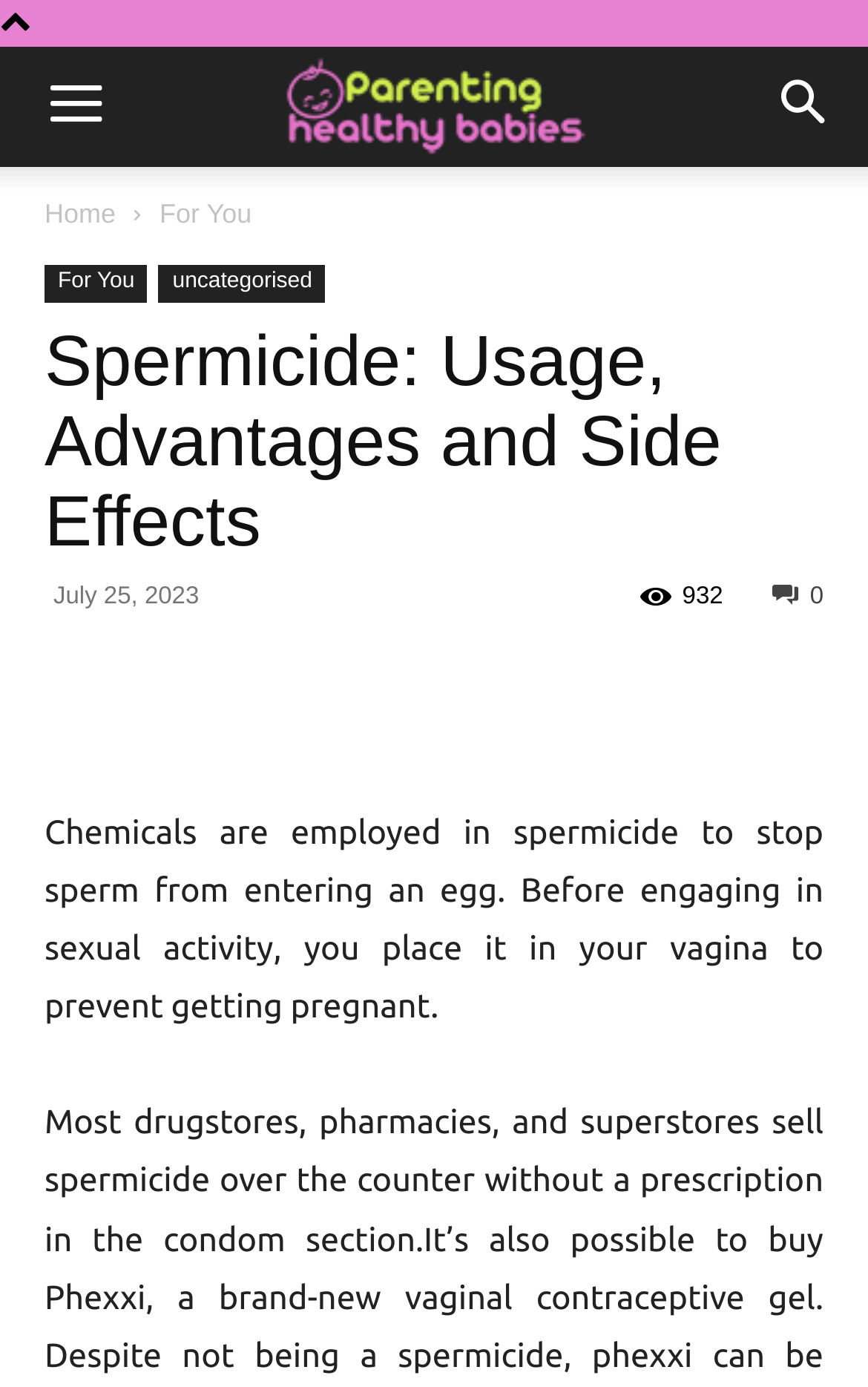Provide an in-depth description of the elements and layout of the webpage.

The webpage is about spermicide, its usage, advantages, and side effects. At the top left corner, there is a button labeled "Menu" and a link to "Home" next to it. On the top right corner, there is a button labeled "Search". Below the top navigation bar, there is a header section with a heading that reads "Spermicide: Usage, Advantages and Side Effects". 

To the right of the heading, there is a time stamp indicating the publication date, "July 25, 2023", and a link with a share icon. Below the header section, there are five social media links represented by icons. 

The main content of the webpage is divided into three paragraphs. The first paragraph explains how spermicide works, stating that chemicals are employed to stop sperm from entering an egg, and it must be placed in the vagina before sexual activity to prevent pregnancy. 

The second paragraph informs readers that spermicide is available over the counter without a prescription in the condom section of most drugstores, pharmacies, and superstores. The third paragraph is incomplete, with only a single letter "I" displayed.